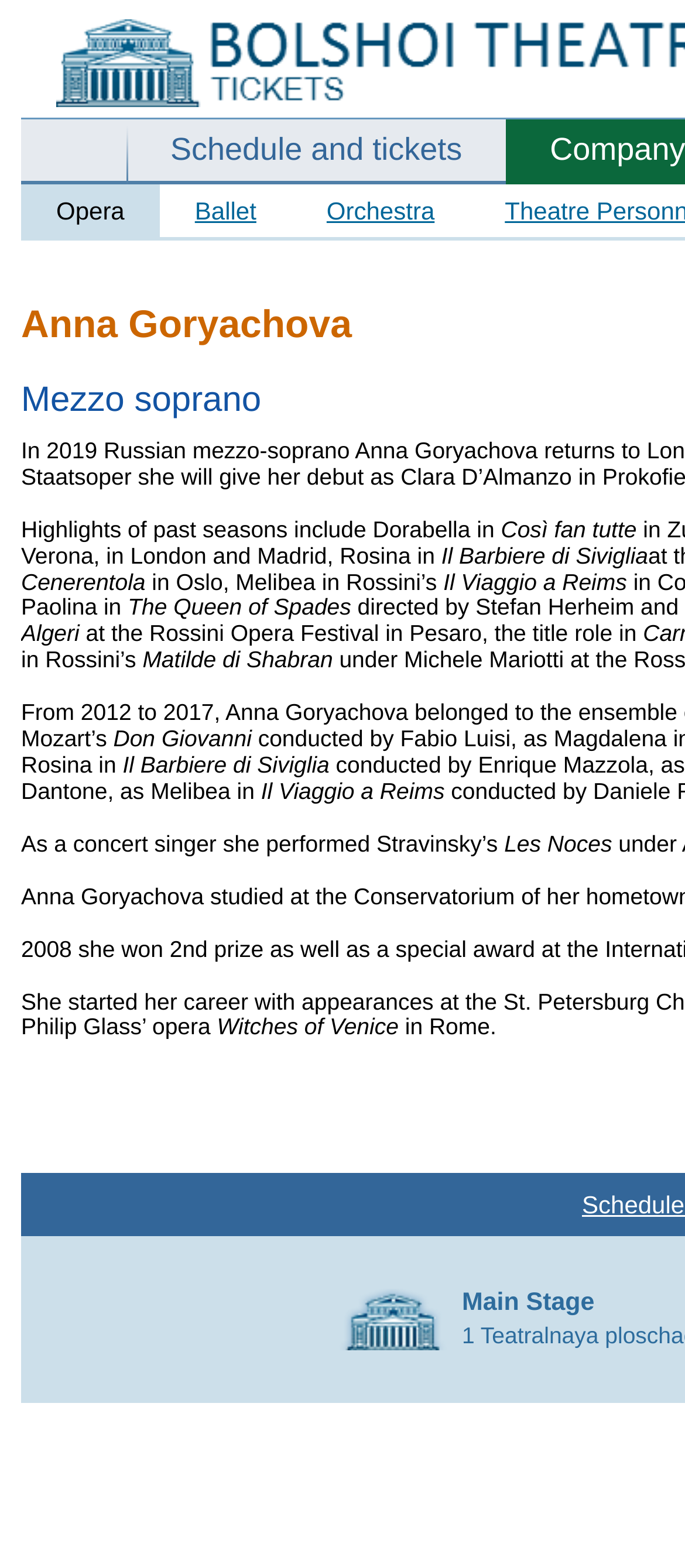Explain the webpage in detail.

The webpage is about Anna Goryachova, a mezzo-soprano singer, and her performances at the Bolshoi Ballet and Opera Theatre in Russia. At the top of the page, there are four links: "Schedule and tickets", "Opera", "Ballet", and "Orchestra". 

Below these links, there is a section dedicated to Anna Goryachova's biography. This section contains several paragraphs of text, describing her past performances in various operas, including "Così fan tutte", "Il Barbiere di Siviglia", "Il Viaggio a Reims", "The Queen of Spades", "Matilde di Shabran", "Don Giovanni", and "Les Noces". 

On the right side of the page, there is an image, likely a portrait of Anna Goryachova. Below the image, there are two links: an empty link and "Main Stage". The "Main Stage" link is positioned at the bottom right corner of the page.